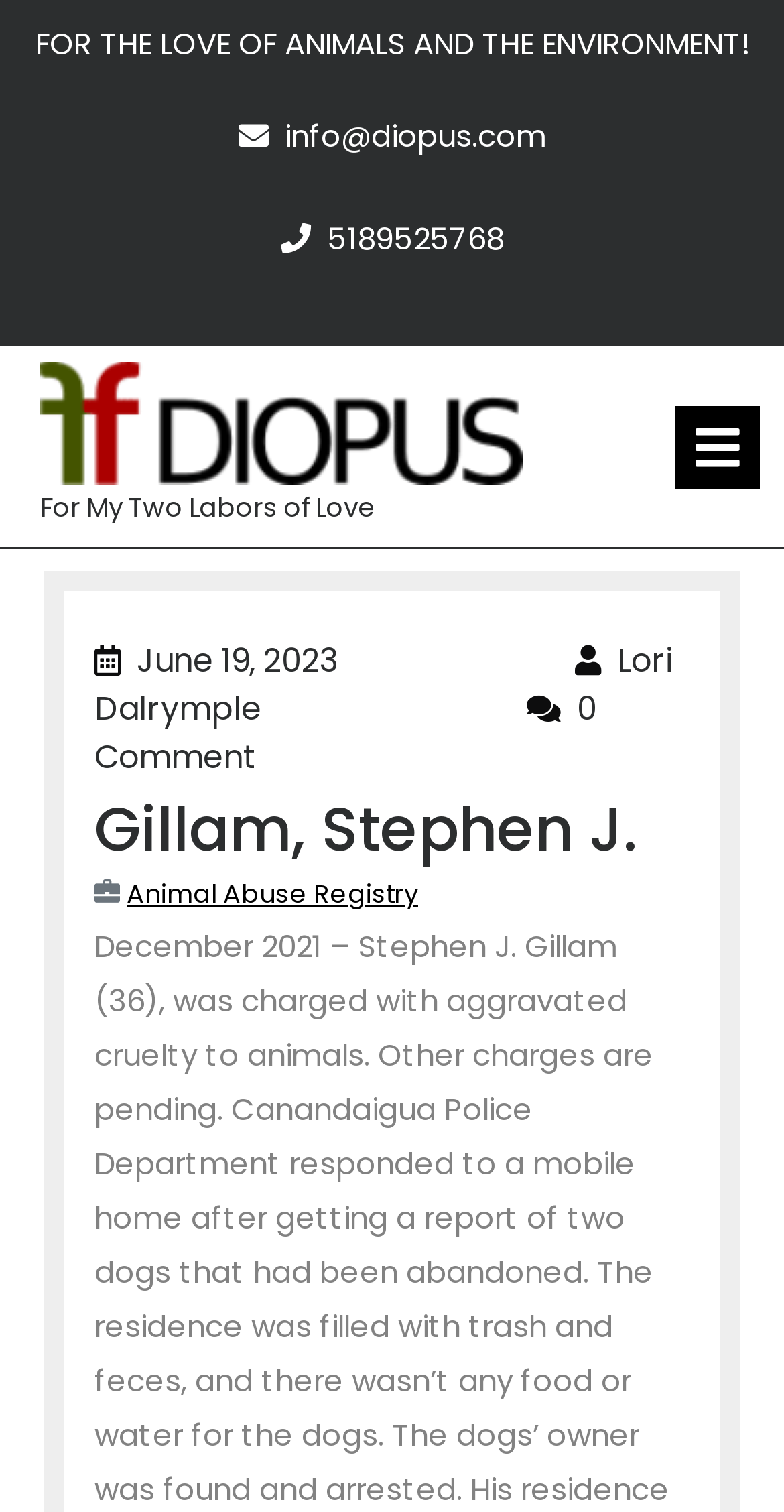Find the bounding box of the UI element described as follows: "June 19, 2023June 19, 2023".

[0.174, 0.422, 0.682, 0.453]